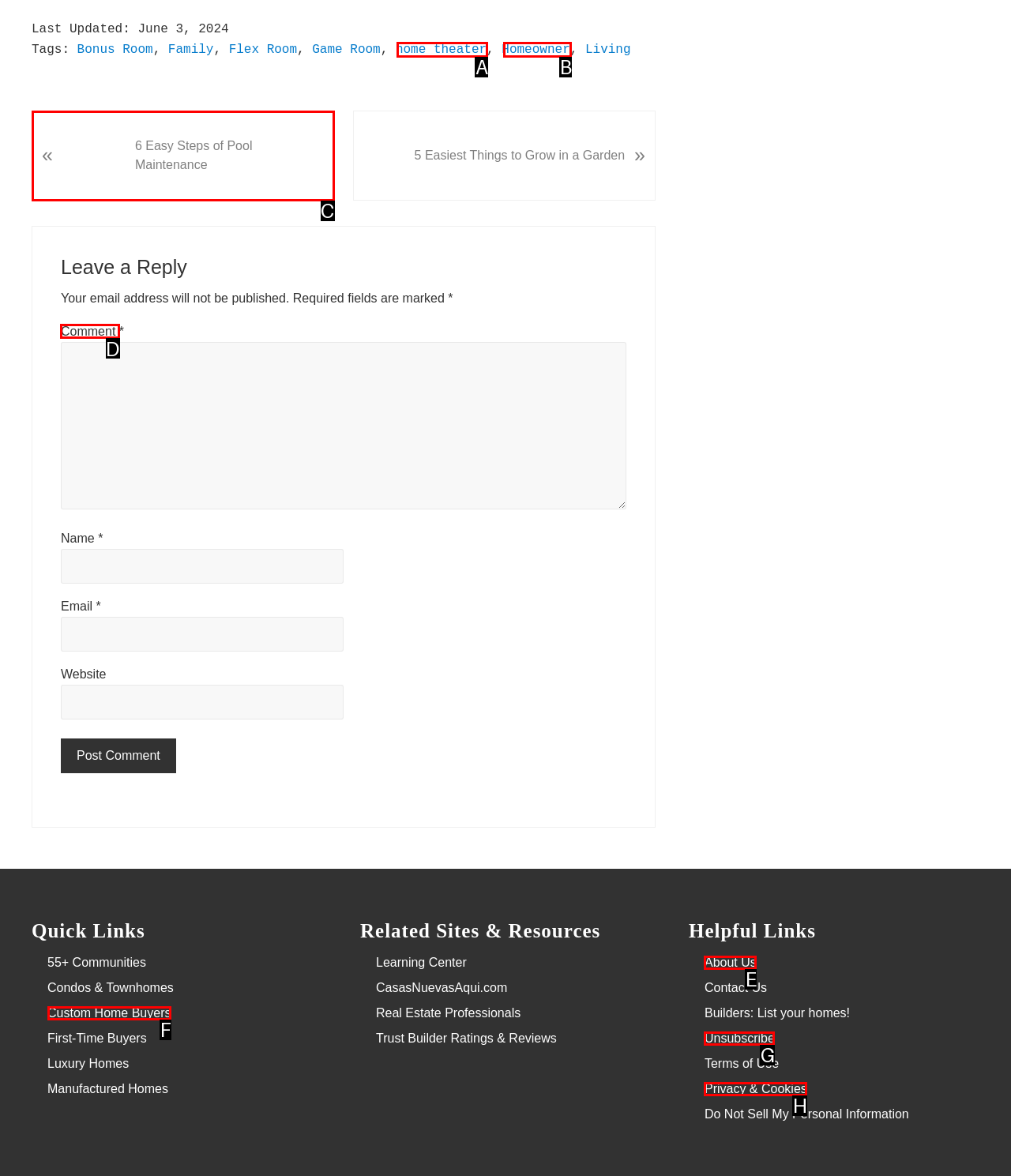Identify the letter of the UI element needed to carry out the task: Leave a comment
Reply with the letter of the chosen option.

D